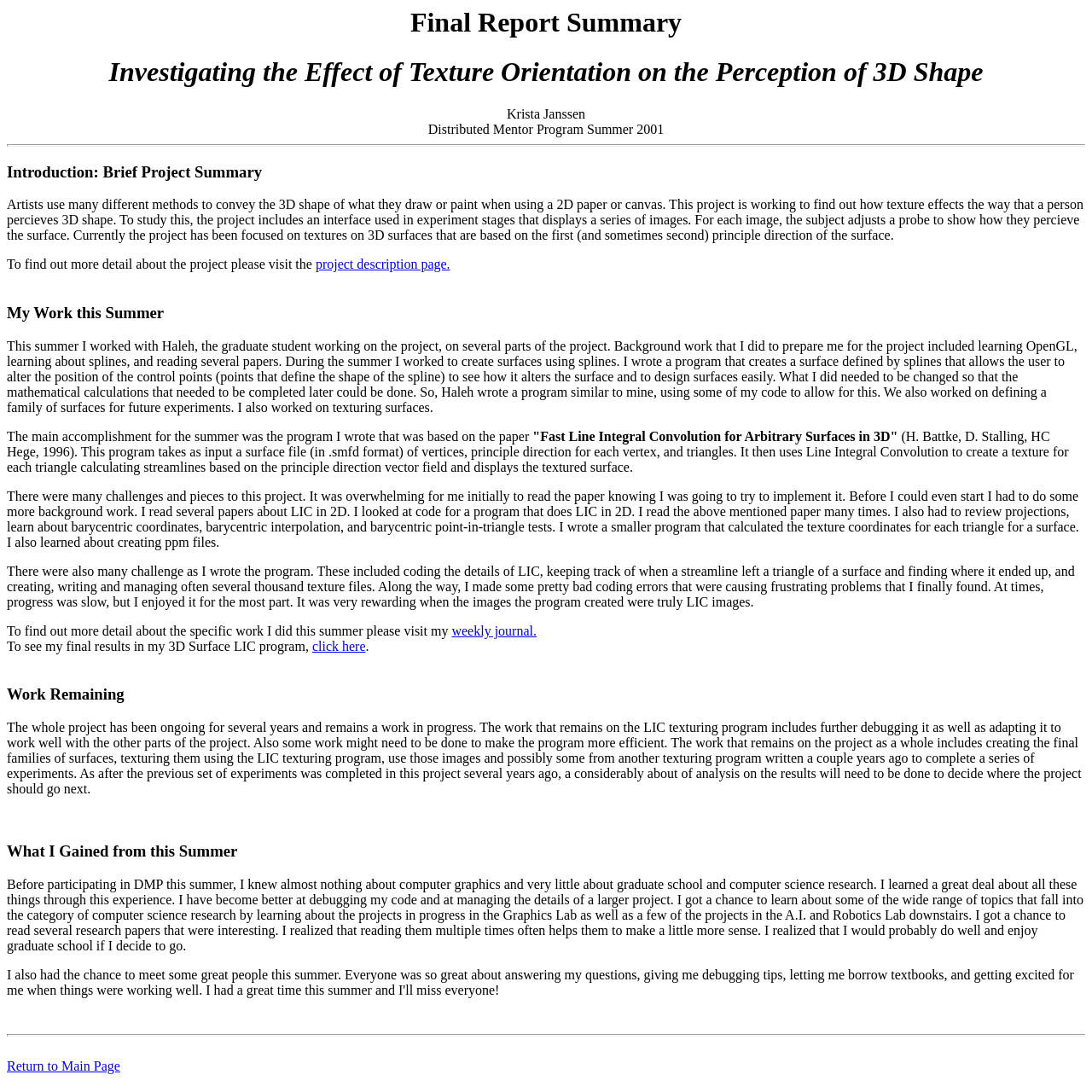Carefully observe the image and respond to the question with a detailed answer:
Who is the author of the report?

The author of the report is Krista Janssen, as indicated by the StaticText element with the text 'Krista Janssen'.